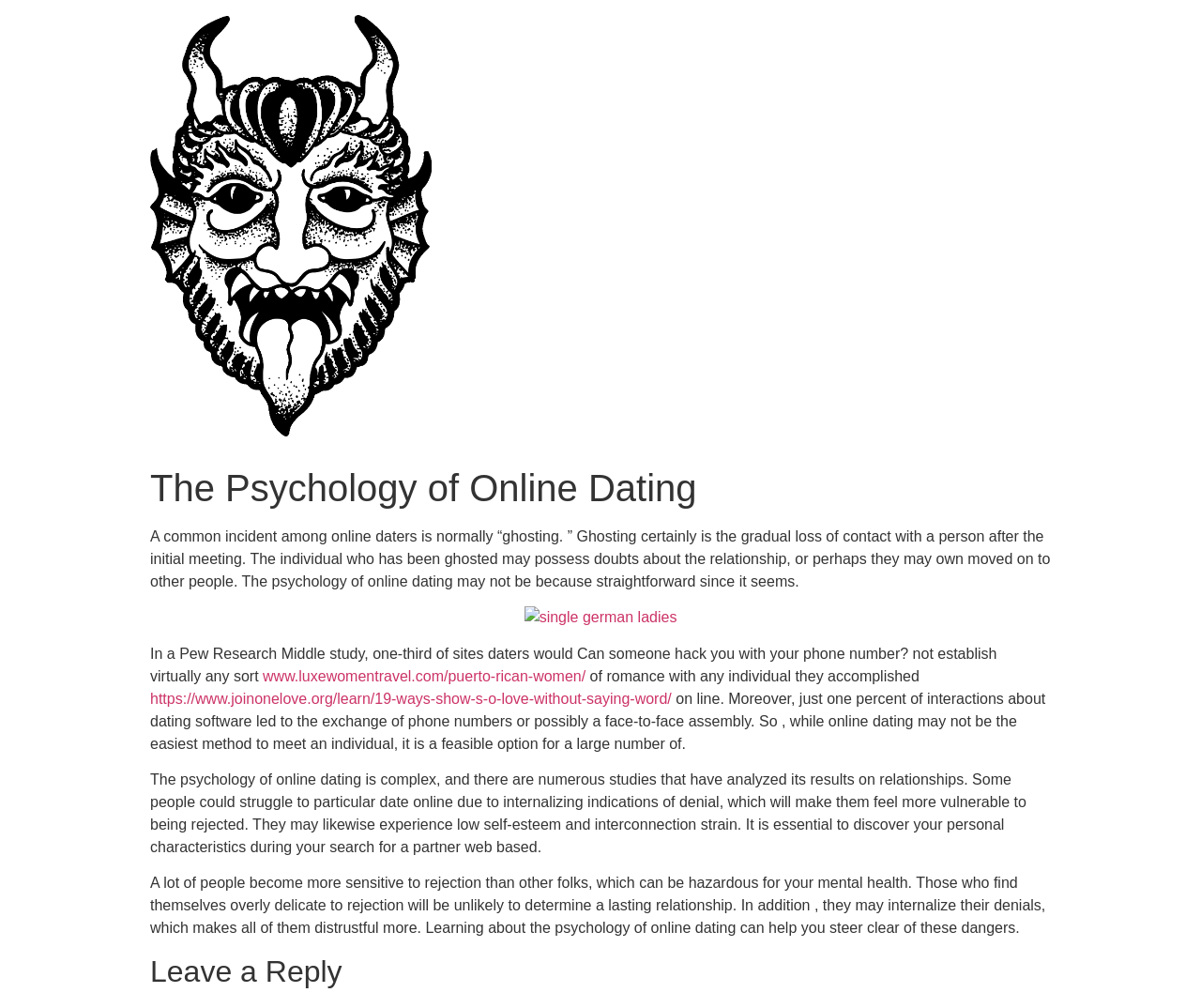Please find and generate the text of the main heading on the webpage.

The Psychology of Online Dating